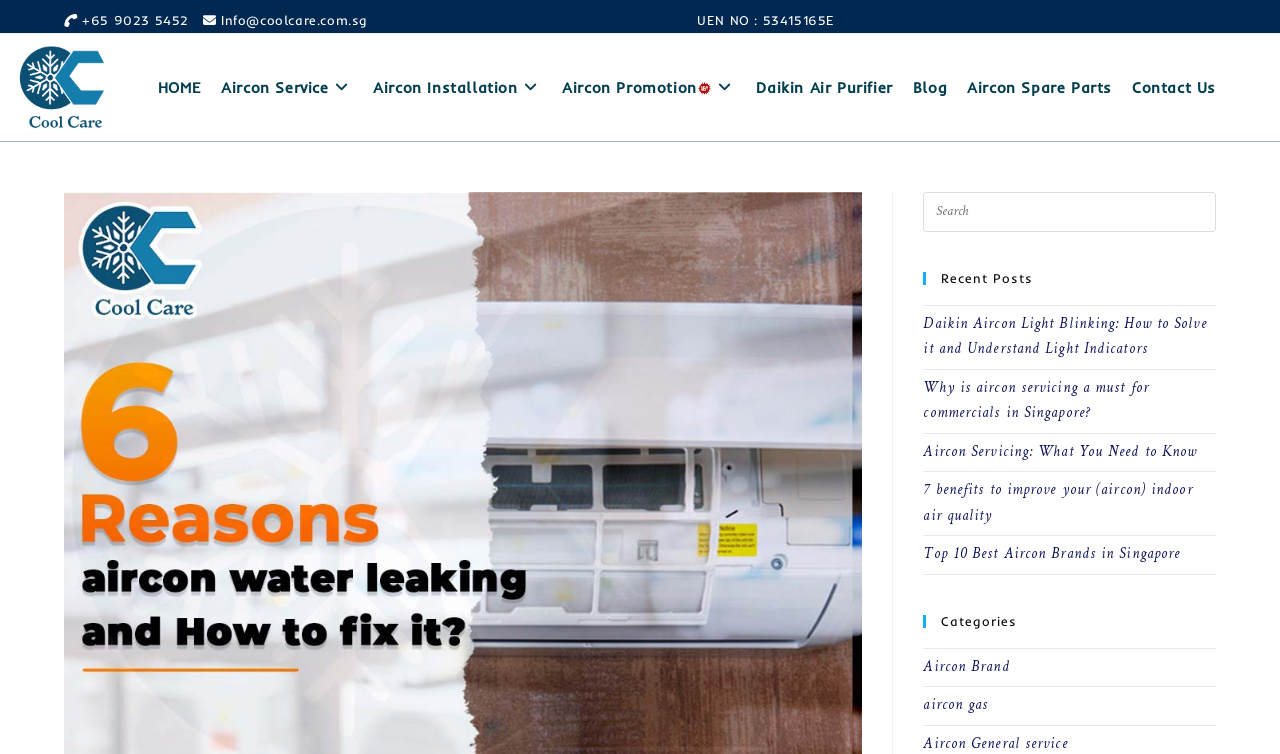Deliver a detailed narrative of the webpage's visual and textual elements.

This webpage is about Coolcare, a company that provides aircon services. At the top left corner, there is a logo of Coolcare, accompanied by a navigation menu with links to different sections of the website, including "HOME", "Aircon Service", "Aircon Installation", "Aircon Promotion", "Daikin Air Purifier", "Blog", "Aircon Spare Parts", and "Contact Us". 

Below the navigation menu, there is a search bar that allows users to search the website. Next to the search bar, there is a section titled "Recent Posts" that lists several blog articles, including "Daikin Aircon Light Blinking: How to Solve it and Understand Light Indicators", "Why is aircon servicing a must for commercials in Singapore?", and "Top 10 Best Aircon Brands in Singapore". 

On the top right corner, there are contact details, including a phone number "9023 5452" and an email address "Info@coolcare.com.sg". There is also a UEN number "53415165E" displayed. 

The main content of the webpage is not explicitly shown in the accessibility tree, but based on the meta description, it appears to be related to aircon leaking water and how to fix it.